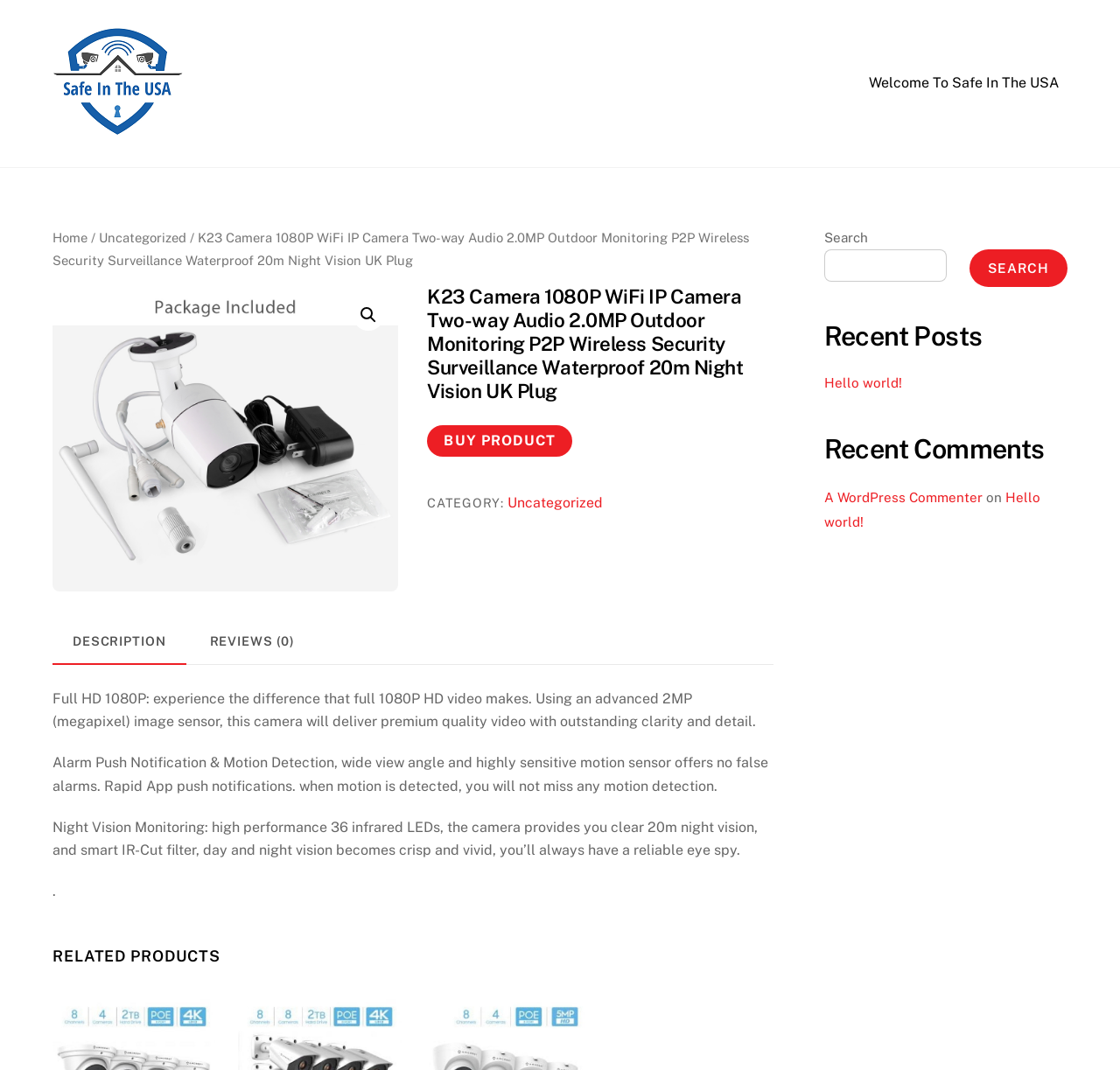Answer succinctly with a single word or phrase:
What is the range of the camera's night vision?

20m